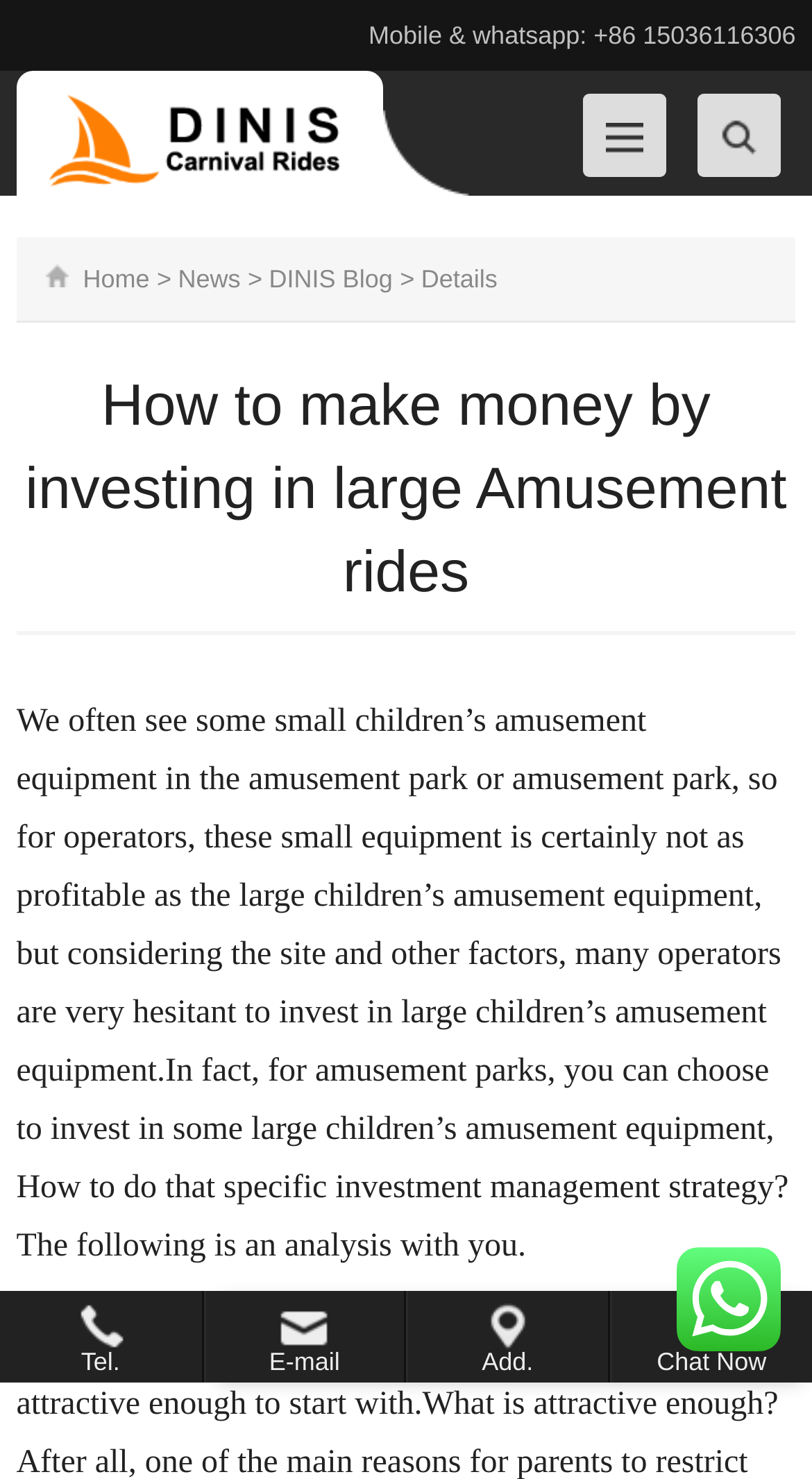What are the contact methods provided at the bottom of the webpage?
Examine the screenshot and reply with a single word or phrase.

Tel, E-mail, Add, Chat Now